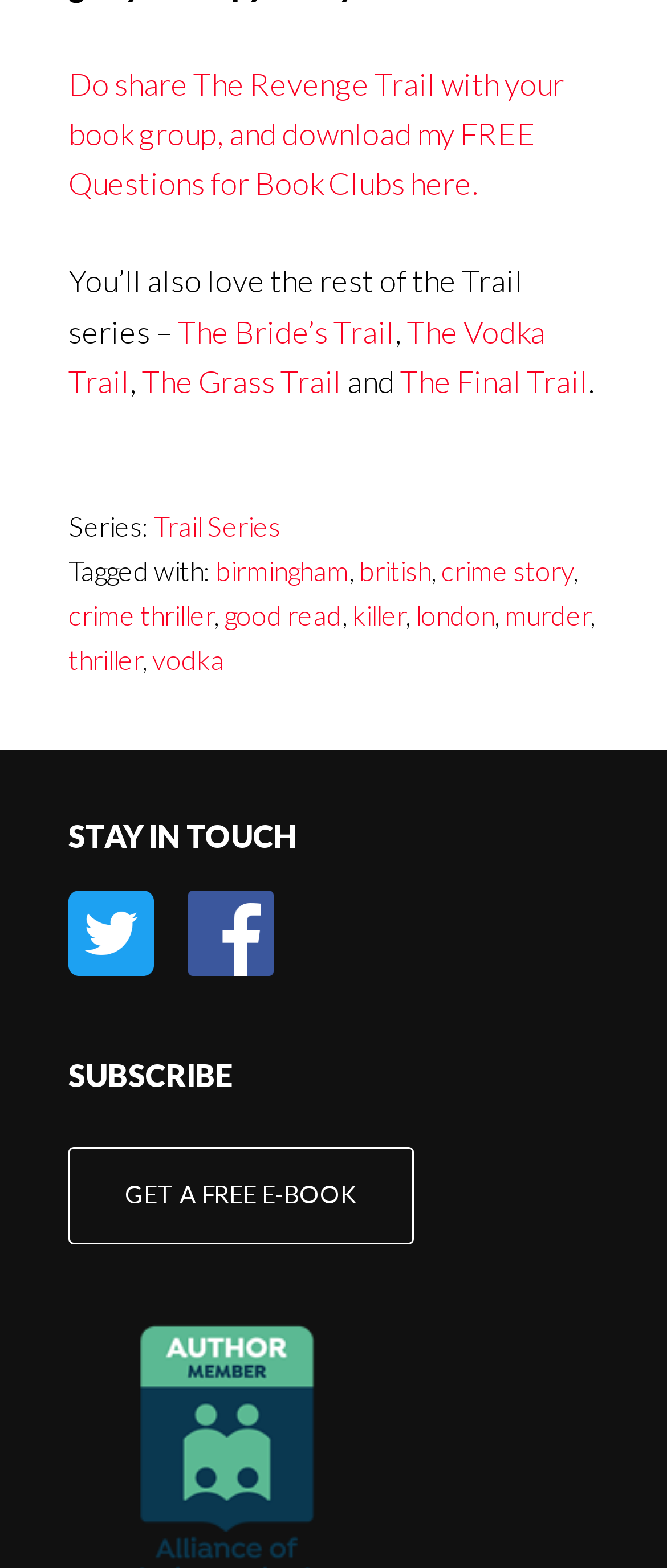Please find the bounding box coordinates of the section that needs to be clicked to achieve this instruction: "Visit The Bride’s Trail page".

[0.267, 0.199, 0.592, 0.223]